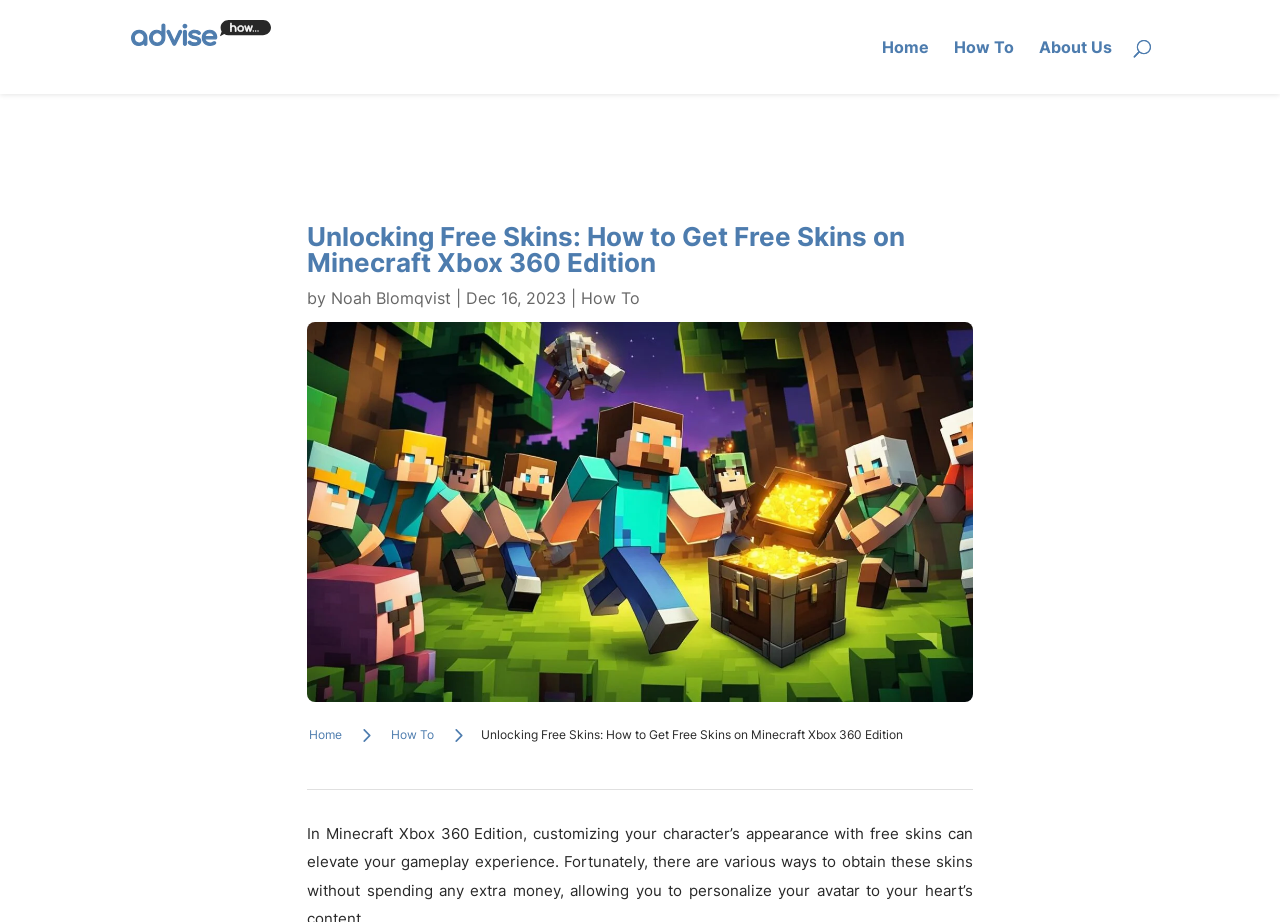What is the topic of the image?
Please provide a full and detailed response to the question.

The topic of the image can be inferred from the image description, which is 'how to get free skins on minecraft xbox 360 edition'.